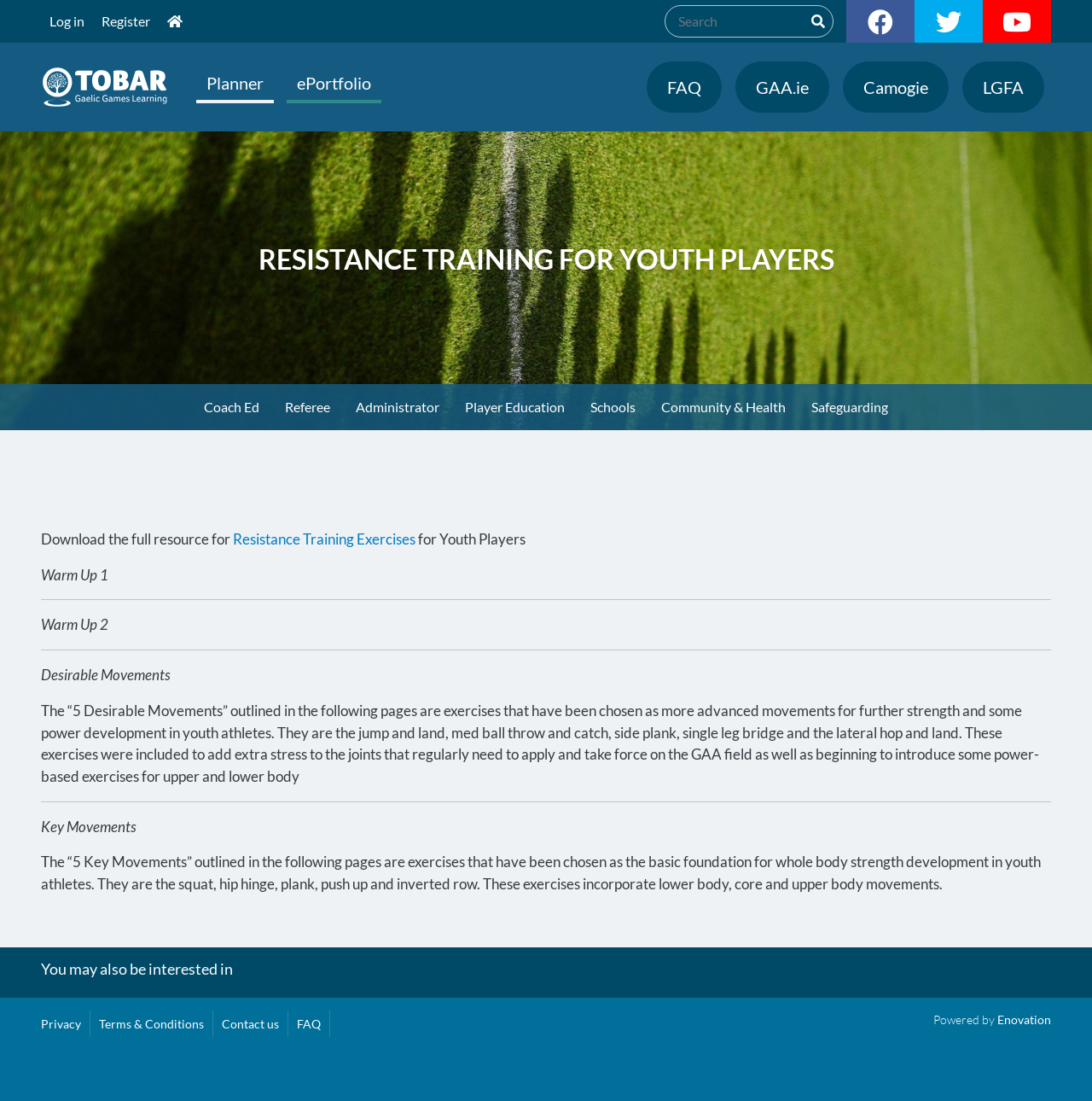What is the main topic of this webpage?
Using the information from the image, provide a comprehensive answer to the question.

Based on the webpage's content, especially the heading 'RESISTANCE TRAINING FOR YOUTH PLAYERS' and the article's text, it is clear that the main topic of this webpage is resistance training, specifically for youth players.